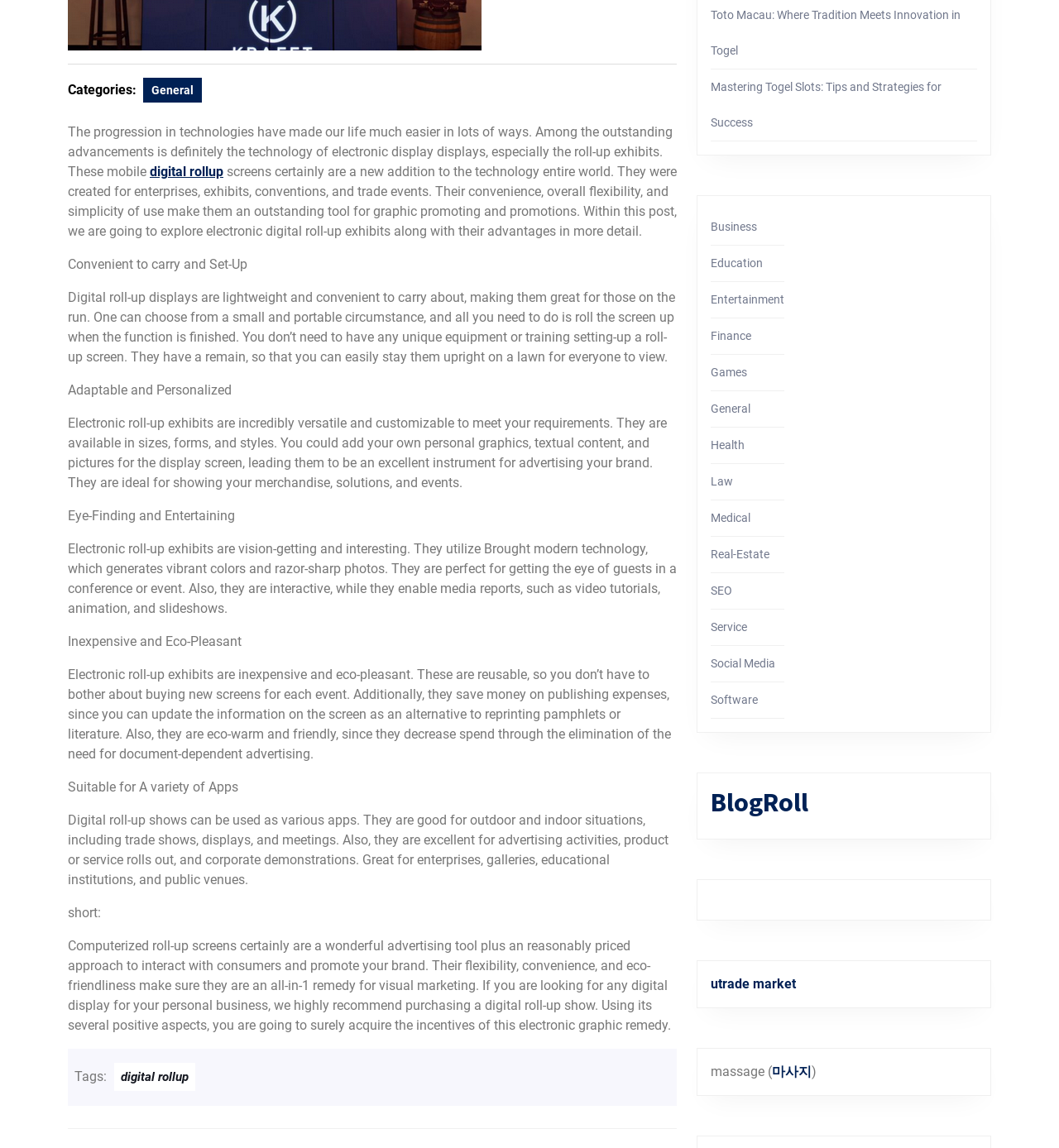Locate the UI element described by Social Media in the provided webpage screenshot. Return the bounding box coordinates in the format (top-left x, top-left y, bottom-right x, bottom-right y), ensuring all values are between 0 and 1.

[0.671, 0.572, 0.732, 0.584]